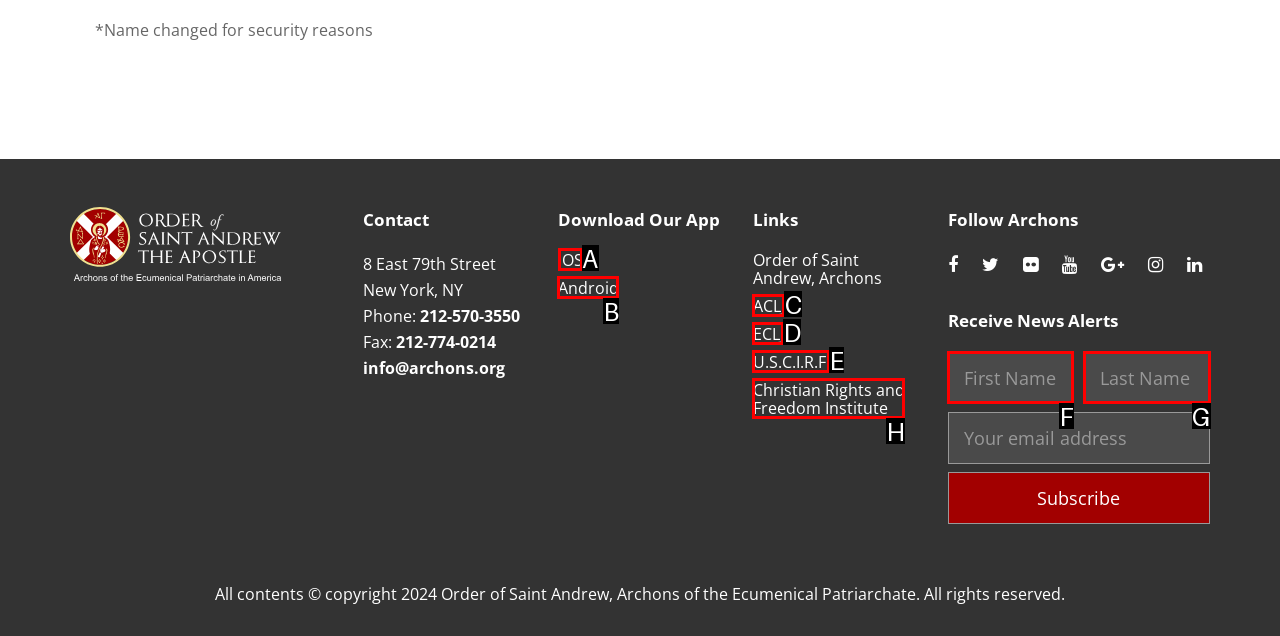Given the task: Download the iOS app, tell me which HTML element to click on.
Answer with the letter of the correct option from the given choices.

A